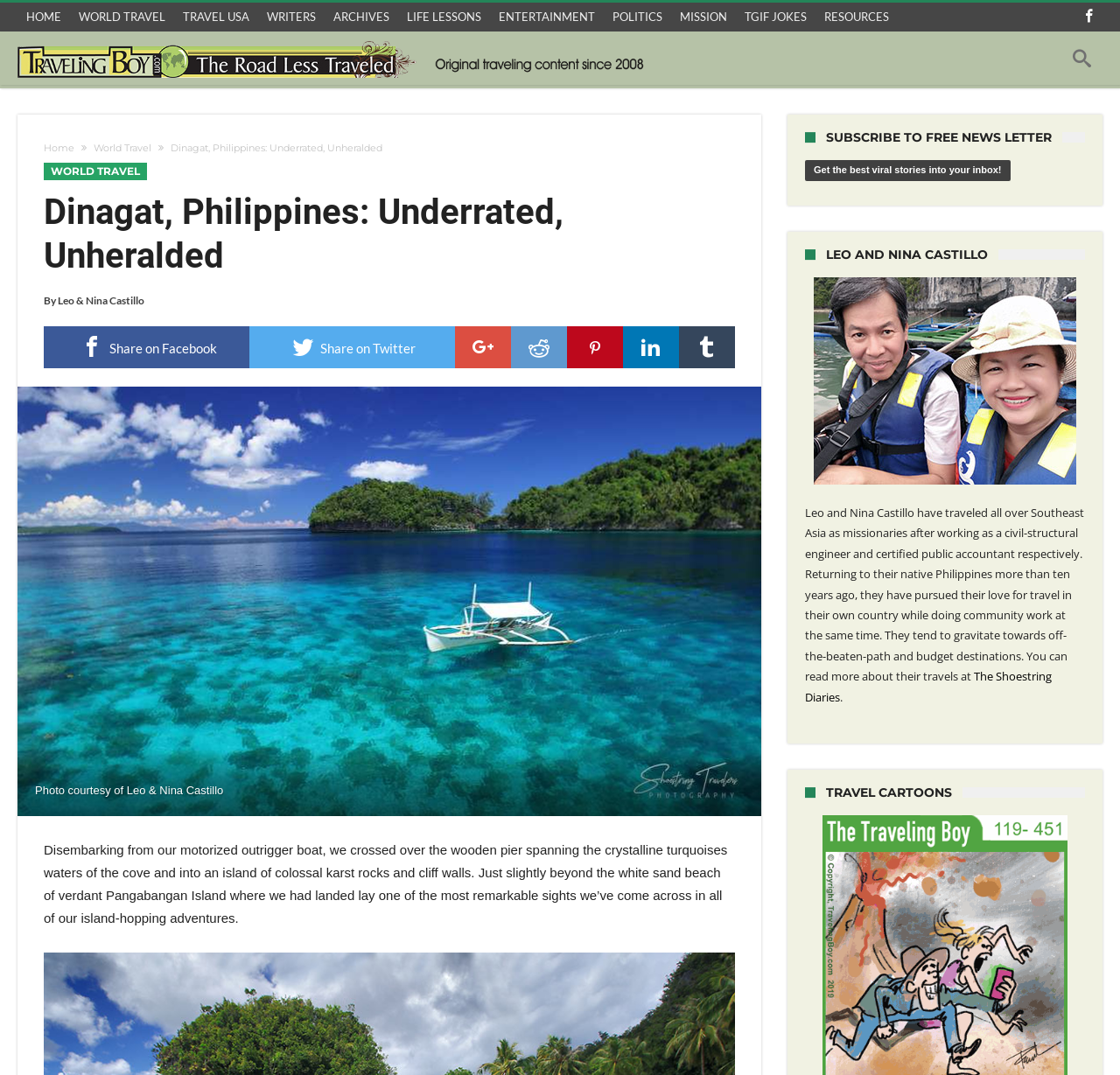Please locate and retrieve the main header text of the webpage.

Dinagat, Philippines: Underrated, Unheralded